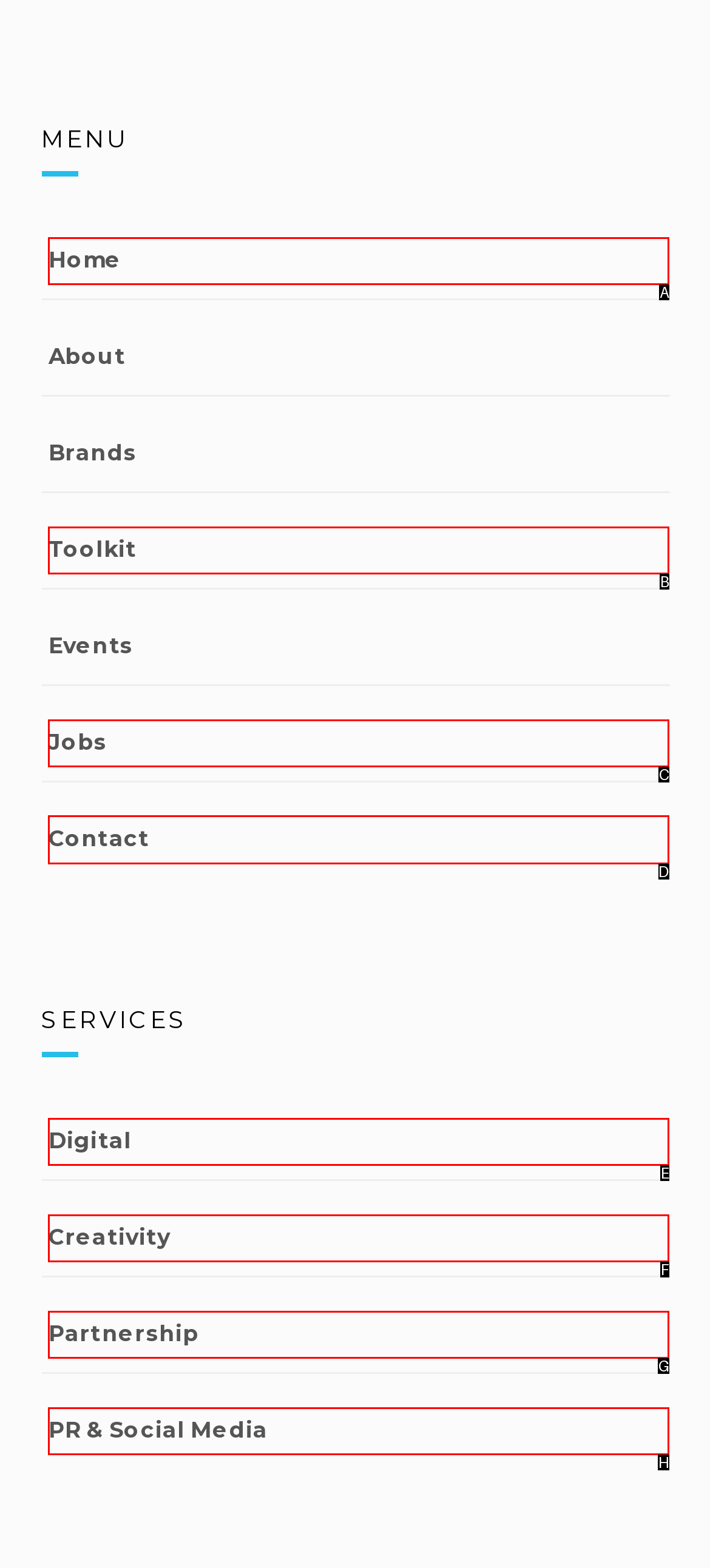Tell me which letter I should select to achieve the following goal: contact the company
Answer with the corresponding letter from the provided options directly.

D